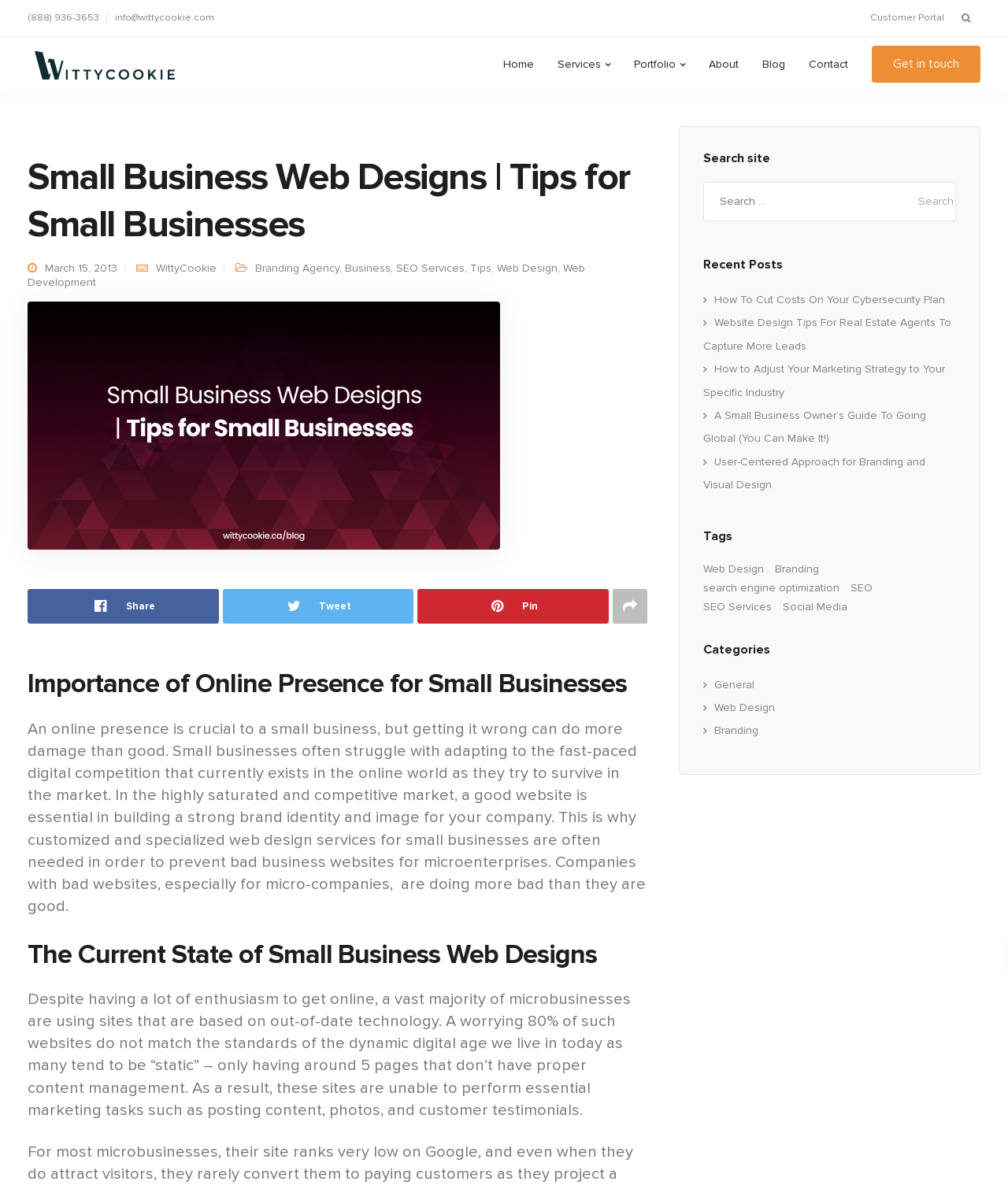Refer to the image and provide an in-depth answer to the question: 
How many recent posts are listed?

I counted the number of links under the 'Recent Posts' heading, and there are 5 links with titles of blog posts. These links are likely the recent posts listed on the webpage.